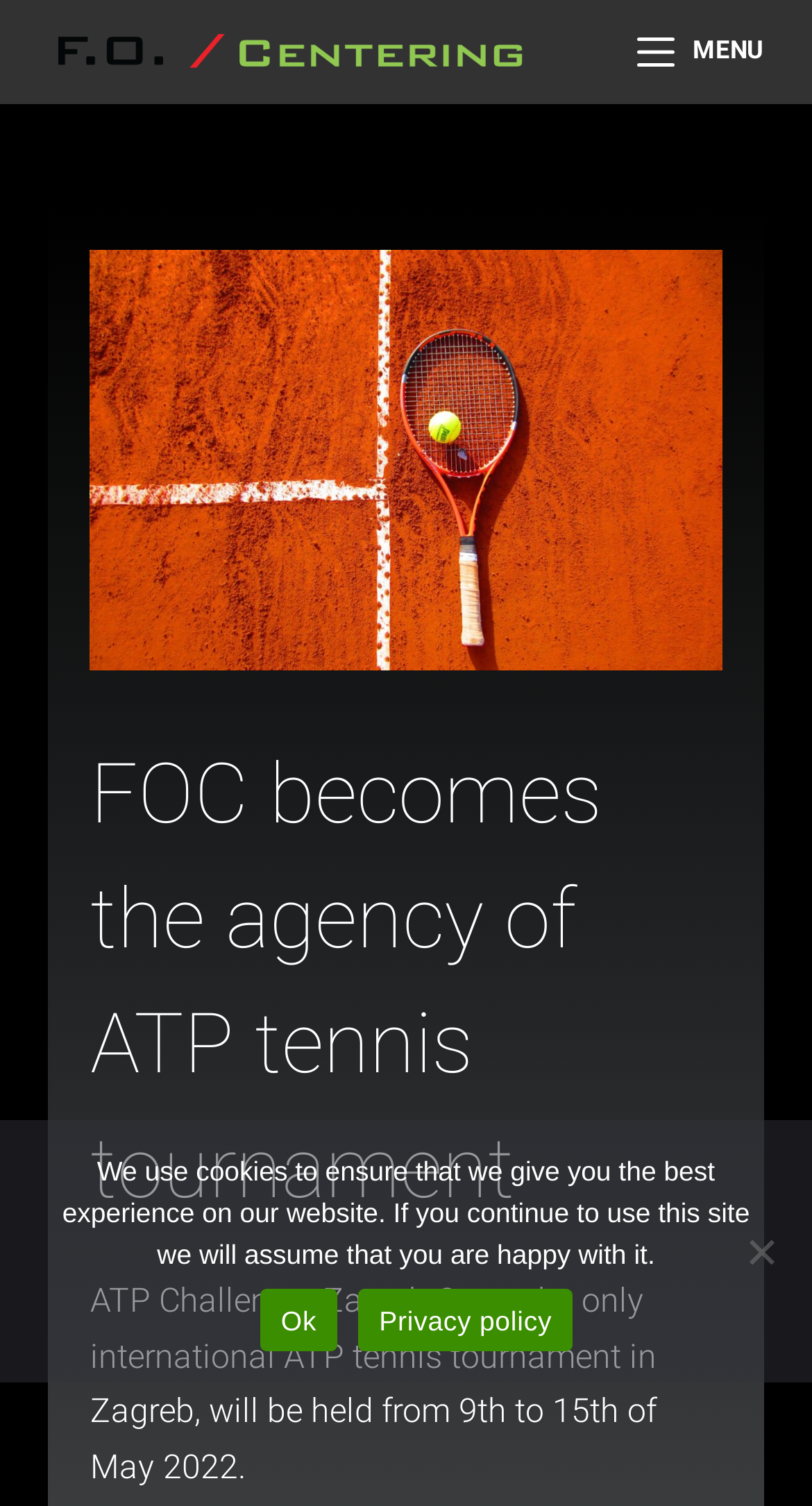Determine the bounding box for the UI element as described: "Menu". The coordinates should be represented as four float numbers between 0 and 1, formatted as [left, top, right, bottom].

[0.785, 0.021, 0.94, 0.048]